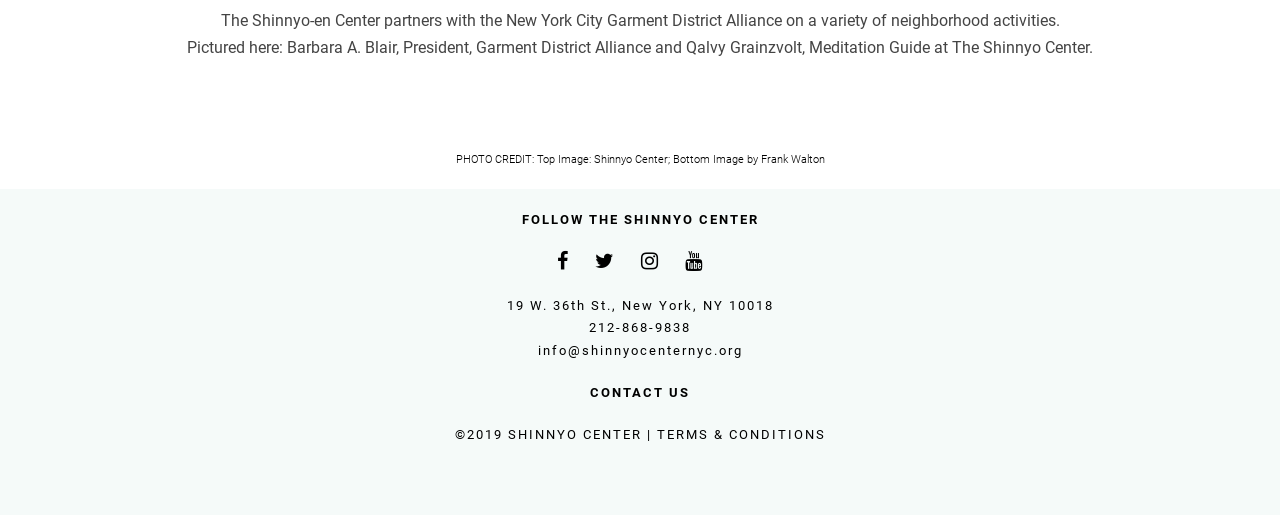How many social media links are available on the webpage?
Please provide a single word or phrase based on the screenshot.

4